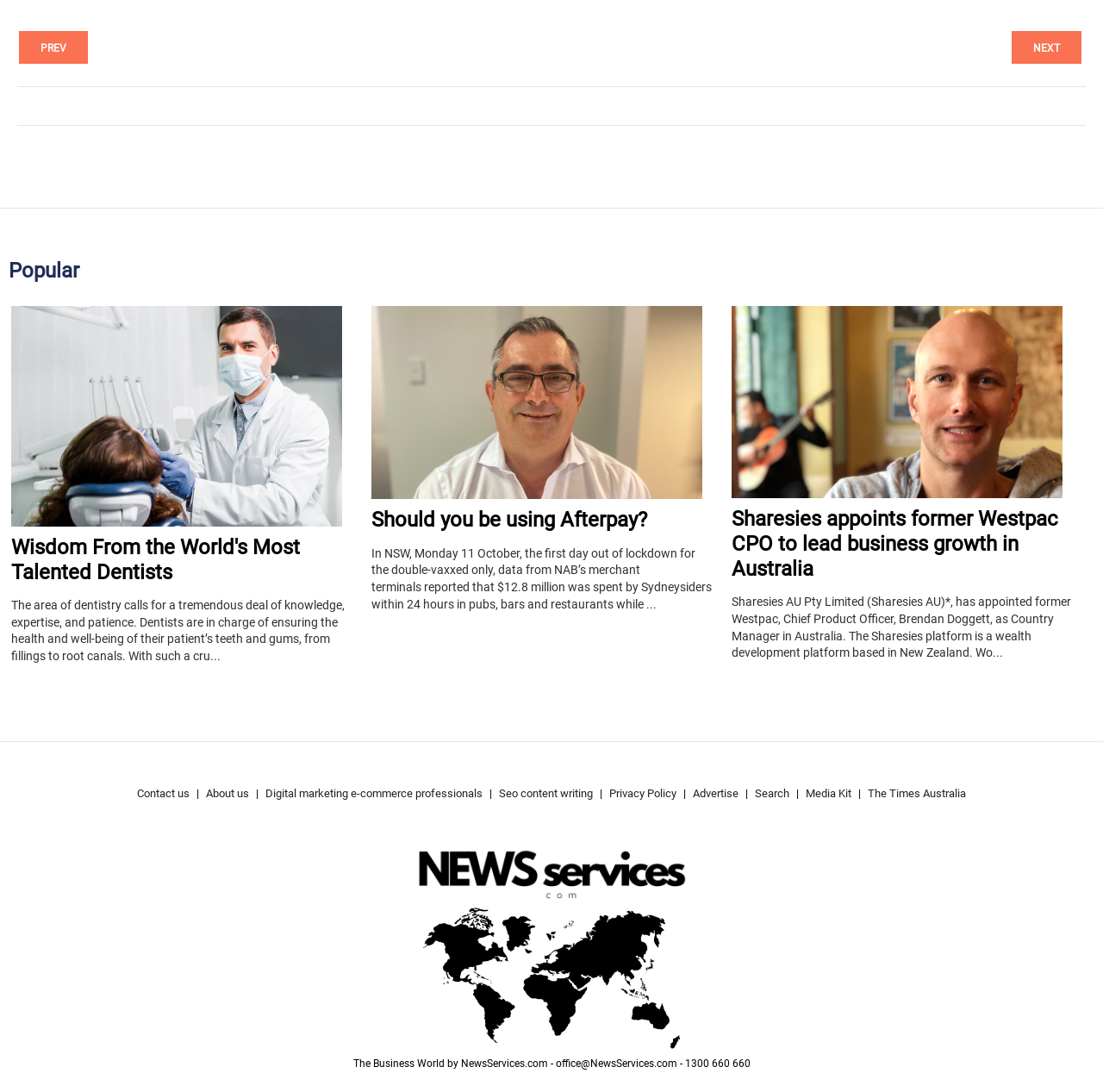Select the bounding box coordinates of the element I need to click to carry out the following instruction: "Search for something".

[0.684, 0.715, 0.716, 0.738]